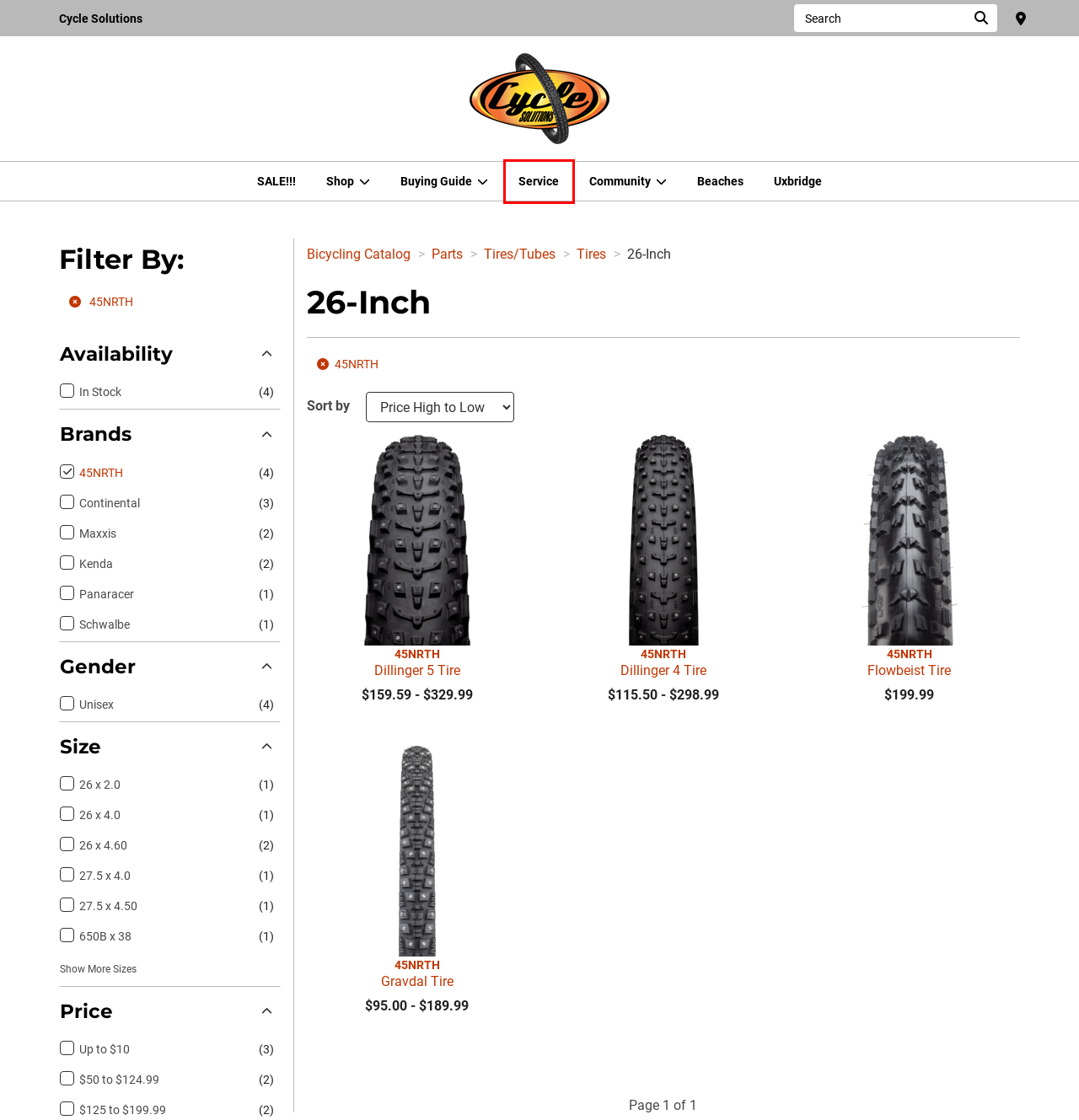You have a screenshot of a webpage with a red bounding box around an element. Identify the webpage description that best fits the new page that appears after clicking the selected element in the red bounding box. Here are the candidates:
A. Beaches - Cycle Solutions | Toronto, ON
B. Accessibility Statement - Cycle Solutions | Toronto, ON
C. Choosing The Right Bike - Cycle Solutions | Toronto, ON
D. Service - Cycle Solutions | Toronto, ON
E. Cycle Solutions | Toronto, Ontario
F. SALE!!! - Cycle Solutions | Toronto, ON
G. How To Find Us - Cycle Solutions | Toronto, ON
H. Uxbridge - Cycle Solutions | Toronto, ON

D